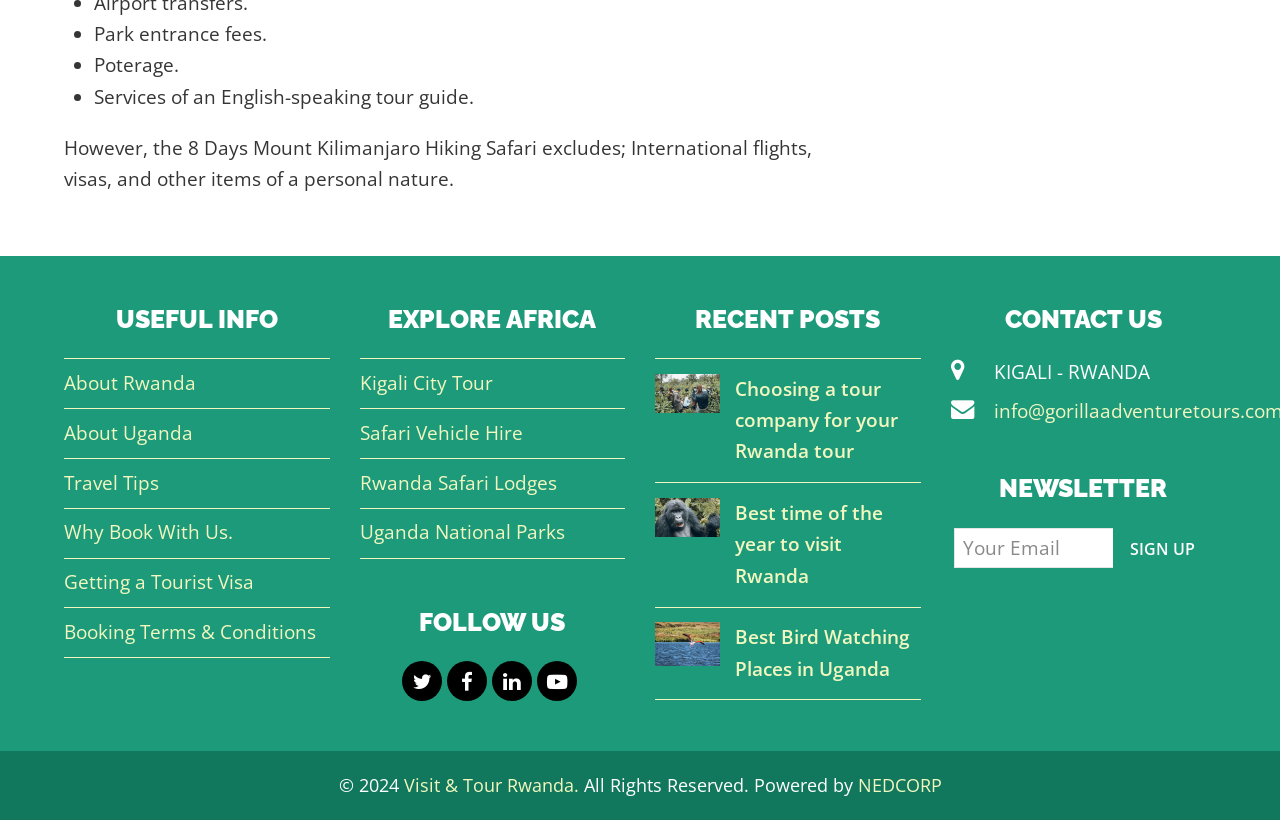What is the first item in the list of excluded items?
Your answer should be a single word or phrase derived from the screenshot.

International flights